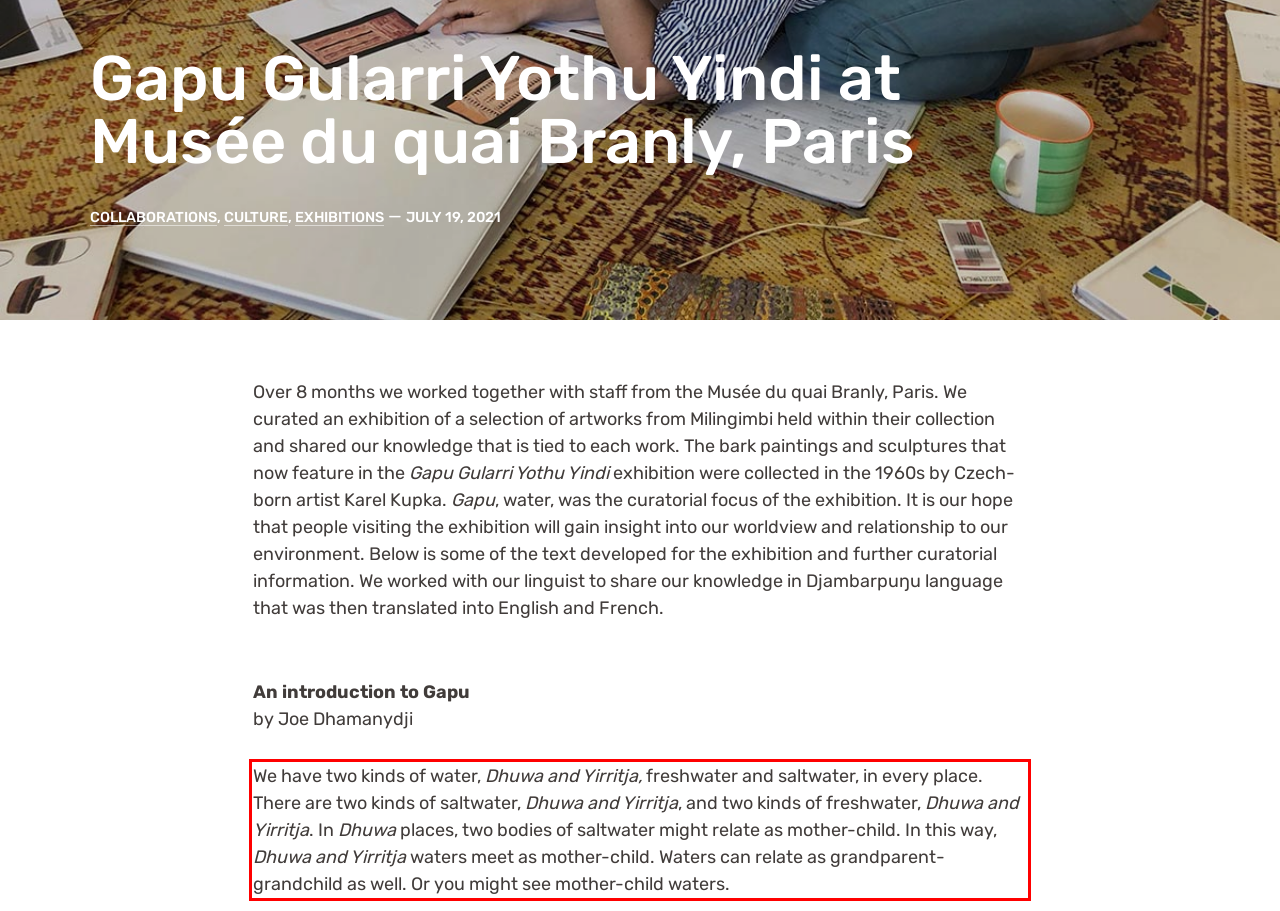Given a screenshot of a webpage containing a red bounding box, perform OCR on the text within this red bounding box and provide the text content.

We have two kinds of water, Dhuwa and Yirritja, freshwater and saltwater, in every place. There are two kinds of saltwater, Dhuwa and Yirritja, and two kinds of freshwater, Dhuwa and Yirritja. In Dhuwa places, two bodies of saltwater might relate as mother-child. In this way, Dhuwa and Yirritja waters meet as mother-child. Waters can relate as grandparent-grandchild as well. Or you might see mother-child waters.